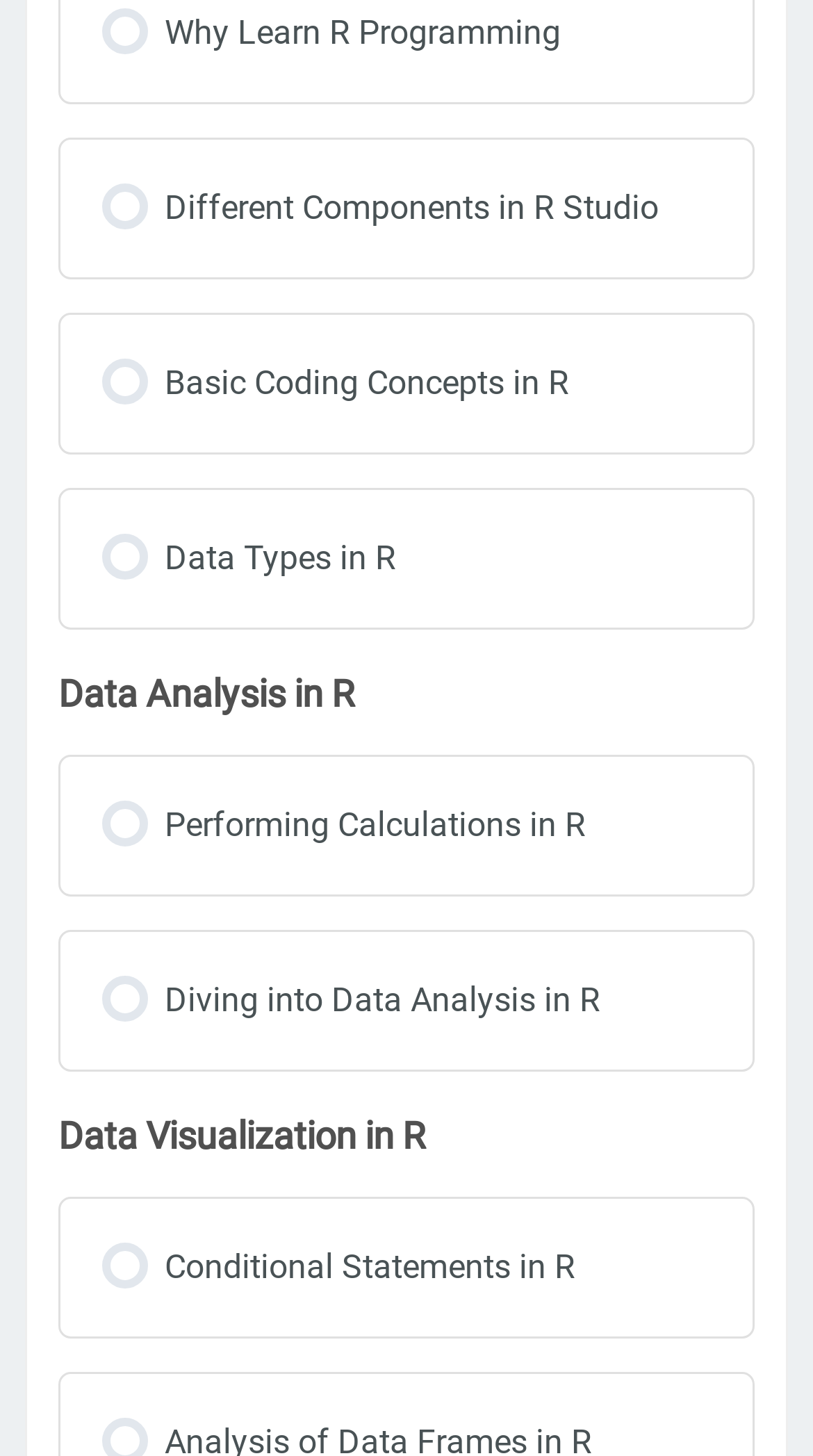Find and provide the bounding box coordinates for the UI element described with: "Different Components in R Studio".

[0.126, 0.125, 0.81, 0.162]